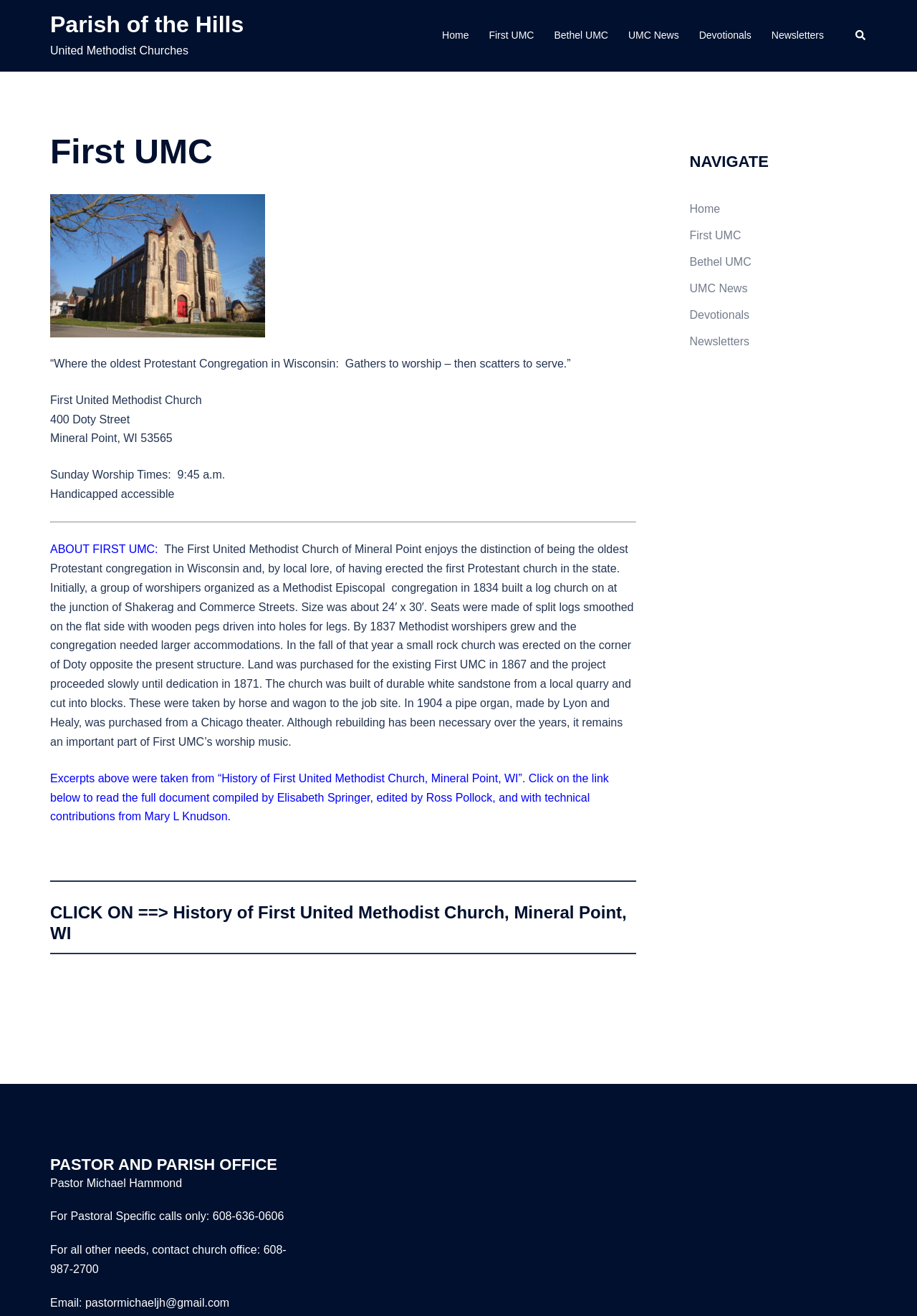Provide a thorough and detailed response to the question by examining the image: 
What is the address of the church?

I found the answer by looking at the StaticText elements with the text '400 Doty Street' and 'Mineral Point, WI 53565' which are located near the top of the main content area.